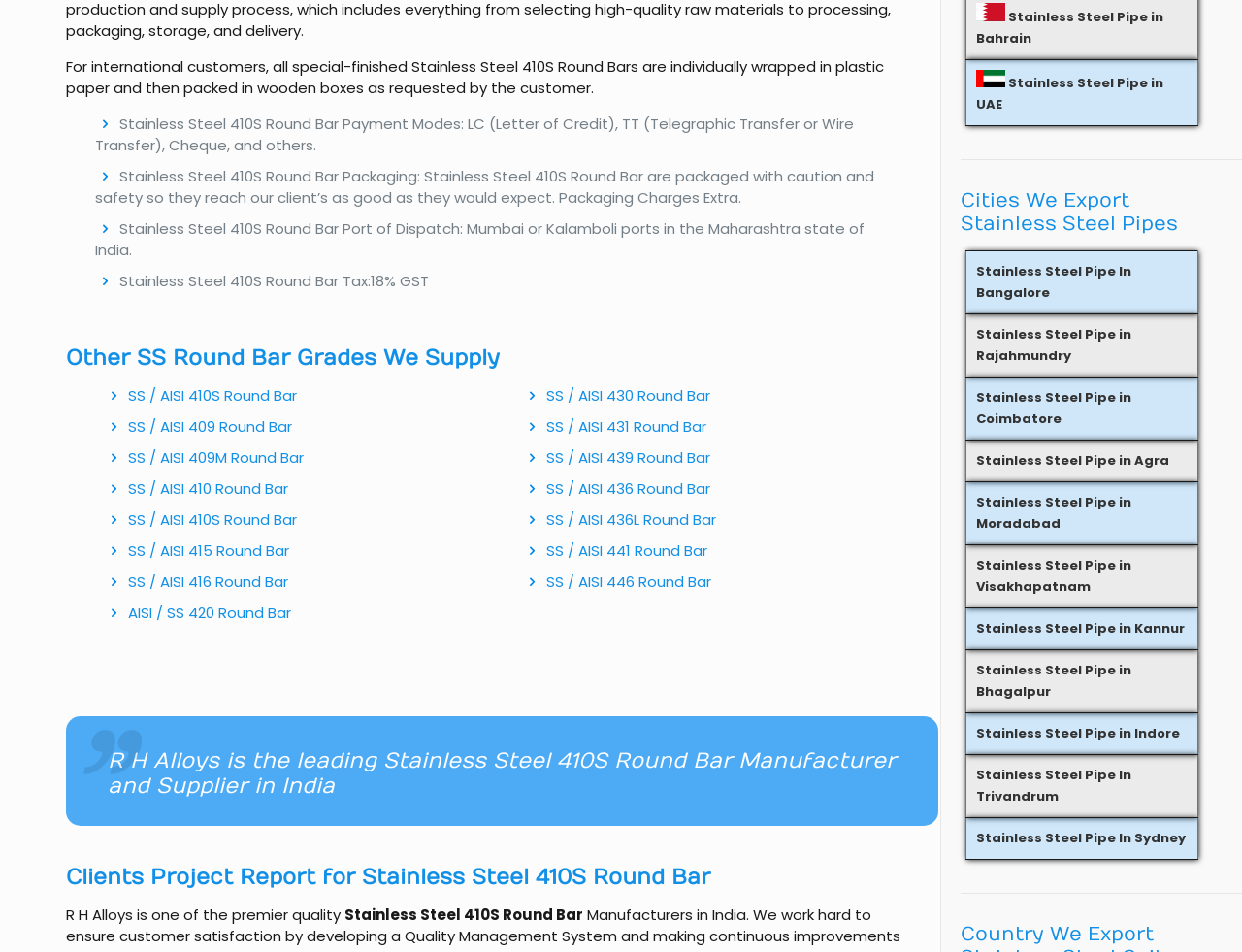Using the information in the image, give a detailed answer to the following question: What is the GST tax rate for Stainless Steel 410S Round Bar?

The webpage mentions that the tax rate for Stainless Steel 410S Round Bar is 18% GST. This information is provided in the section about the product's details.